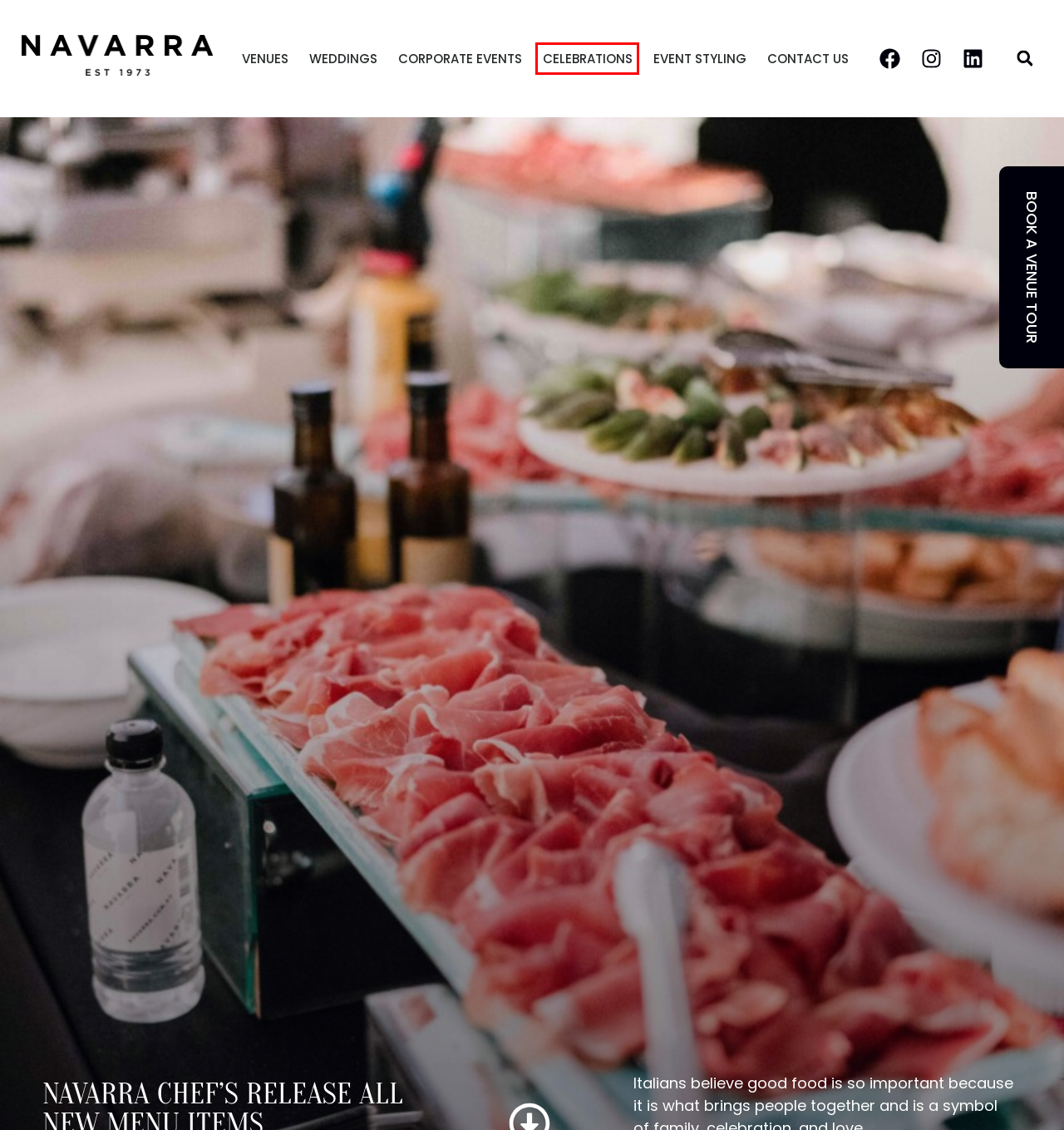Given a webpage screenshot with a UI element marked by a red bounding box, choose the description that best corresponds to the new webpage that will appear after clicking the element. The candidates are:
A. Conference & Corporate Event Venues Sydney | by Navarra
B. Best Wedding Venues in Sydney | Navarra Venues (Book Now)
C. Best Corporate & Wedding Venues in Sydney | Navarra
D. LUXE by NAVARRA with Melissa D'Cruz Event Styling
E. Montage Sydney Venue for Weddings, Corporate Events and more
F. Contact Us - Navarra
G. The Best Celebration Venues in Sydney | Navarra Venues
H. Curzon Hall Wedding & Event Venue in Sydney | by Navarra

G